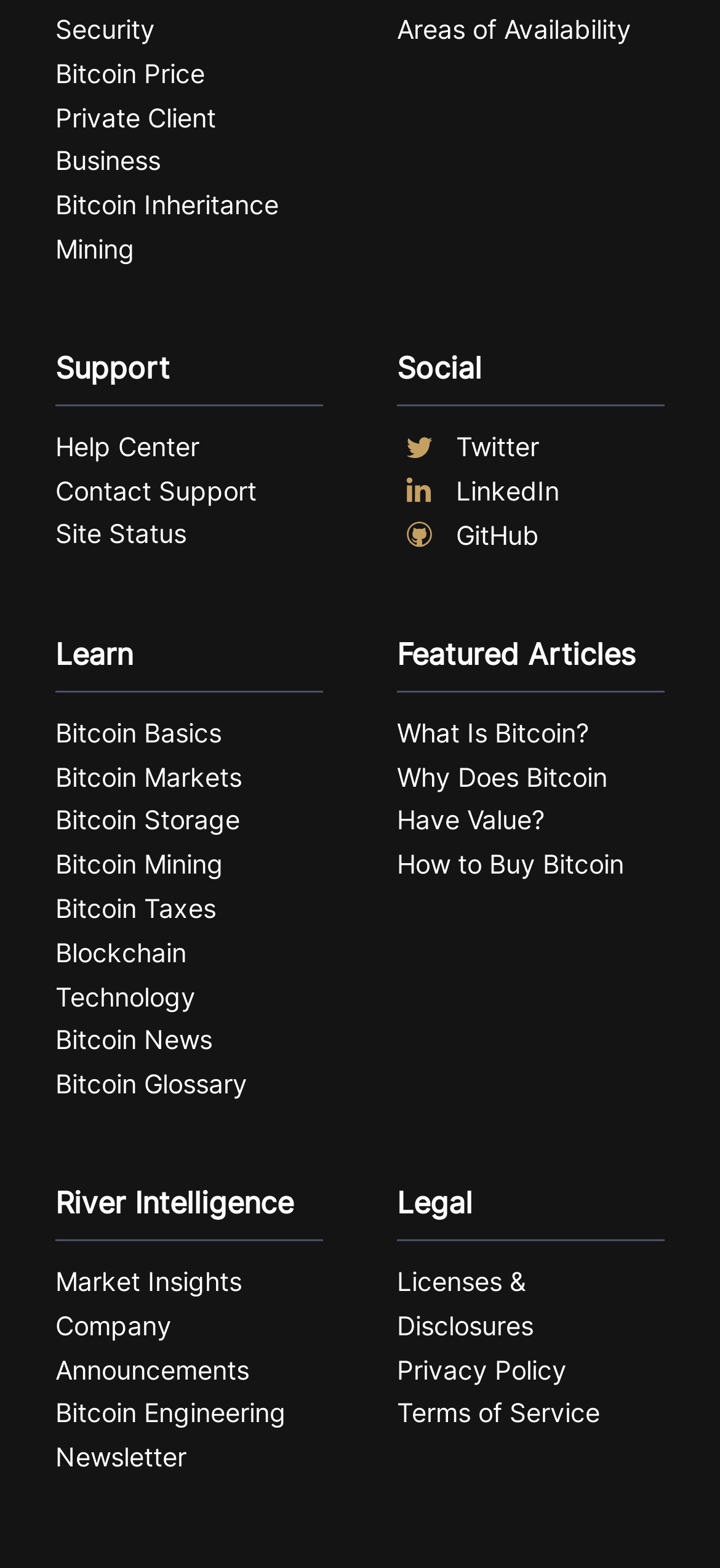What is the last link in the 'Learn' section?
Using the picture, provide a one-word or short phrase answer.

Bitcoin Glossary